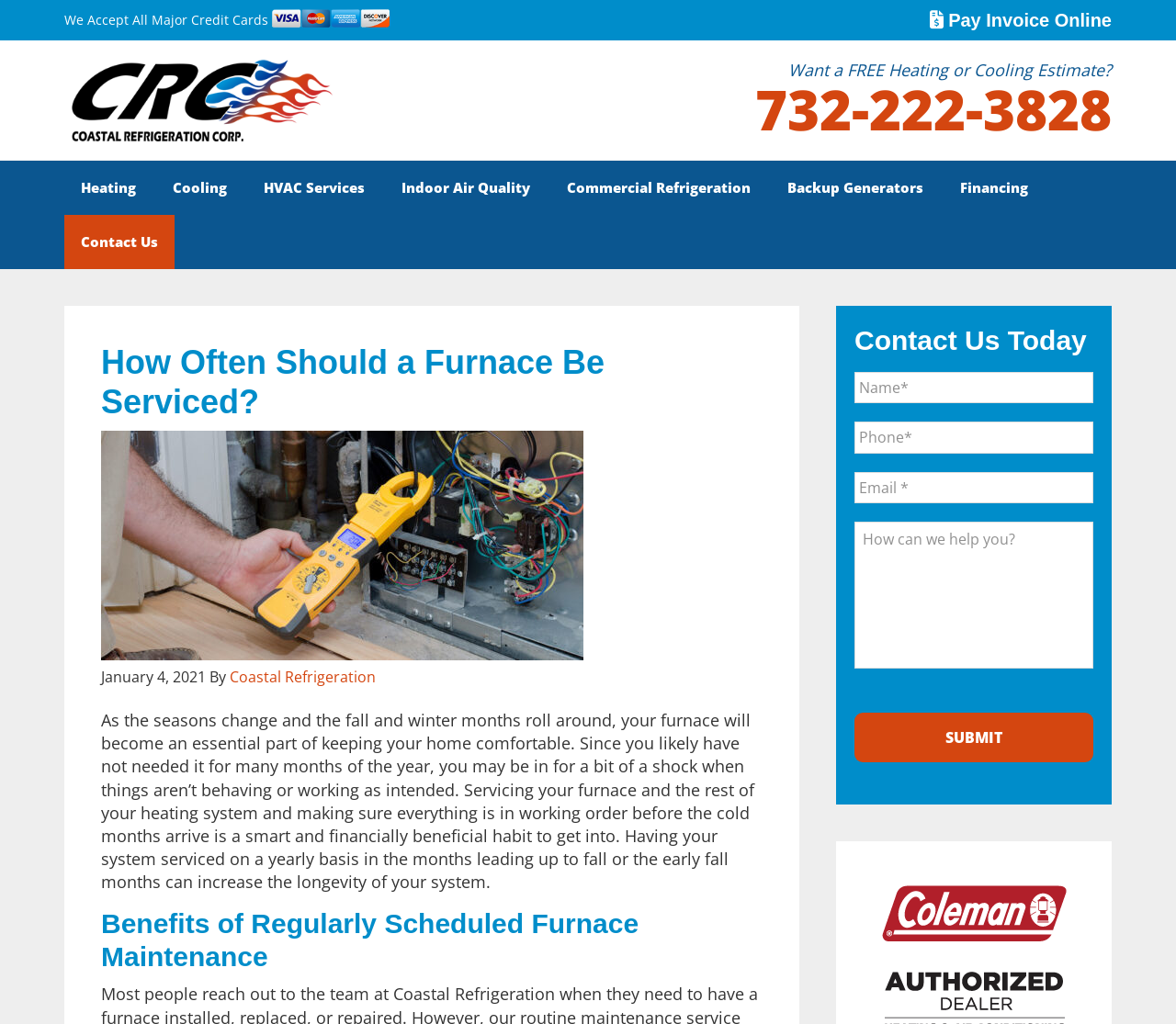Locate the bounding box of the UI element with the following description: "Pay Invoice Online".

[0.79, 0.01, 0.945, 0.03]